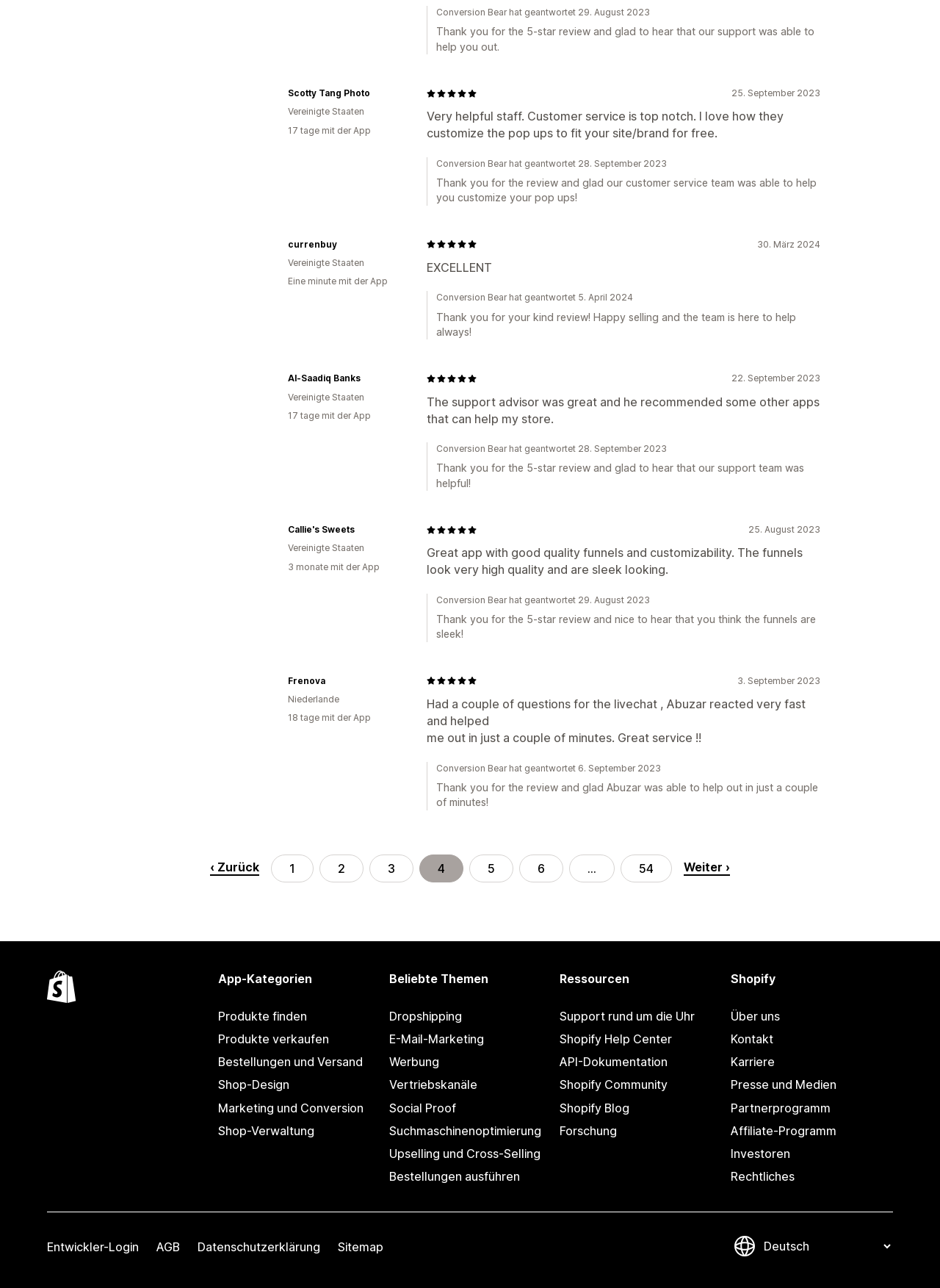What is the current page number?
Please provide a comprehensive answer to the question based on the webpage screenshot.

The current page number is 4, which is indicated by the link 'Aktuelle Seite, Seite 4' in the pagination section at the bottom of the page.